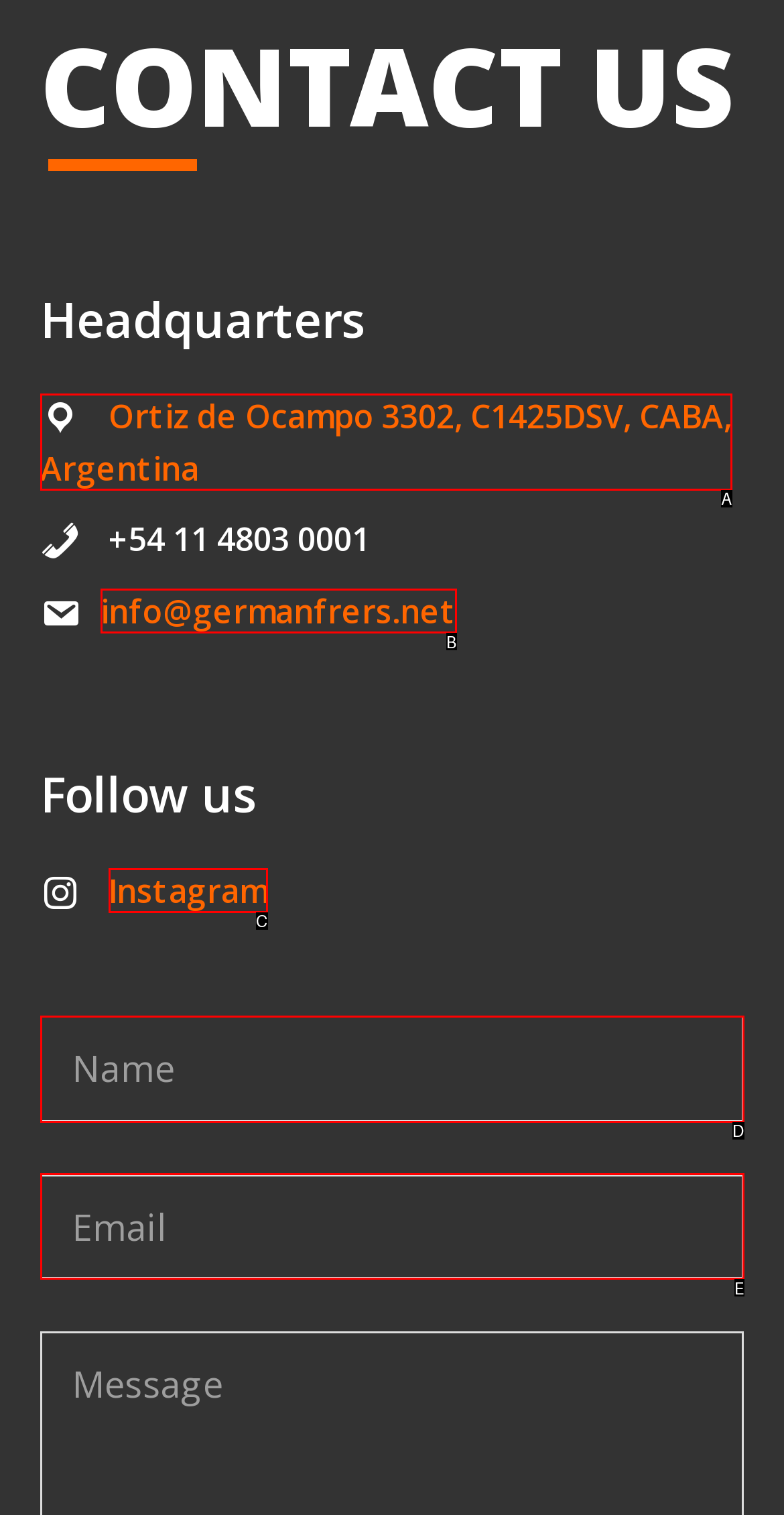Identify which HTML element aligns with the description: Instagram
Answer using the letter of the correct choice from the options available.

C